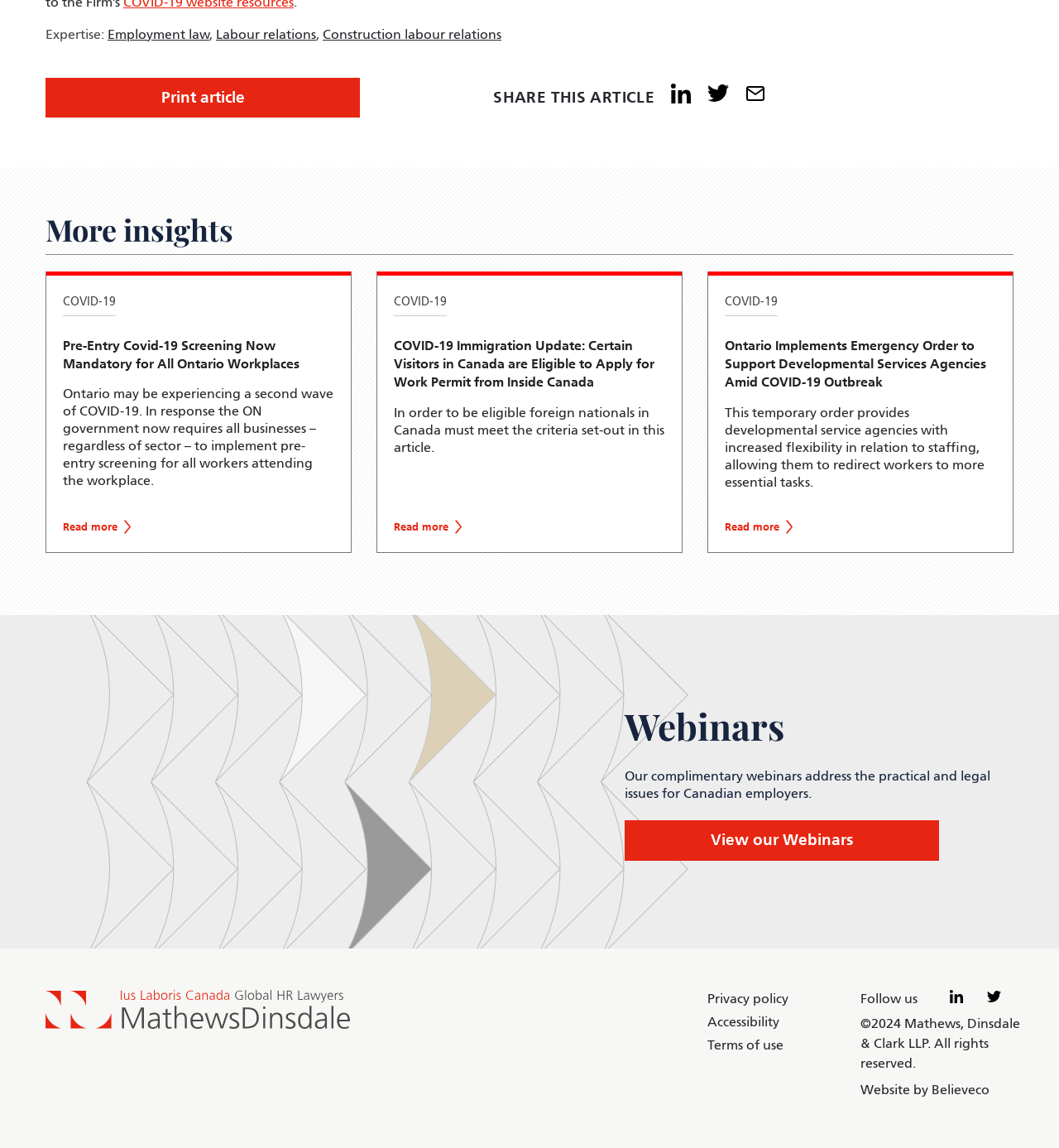What can be done with the articles on this webpage?
Look at the screenshot and respond with one word or a short phrase.

Read more or share